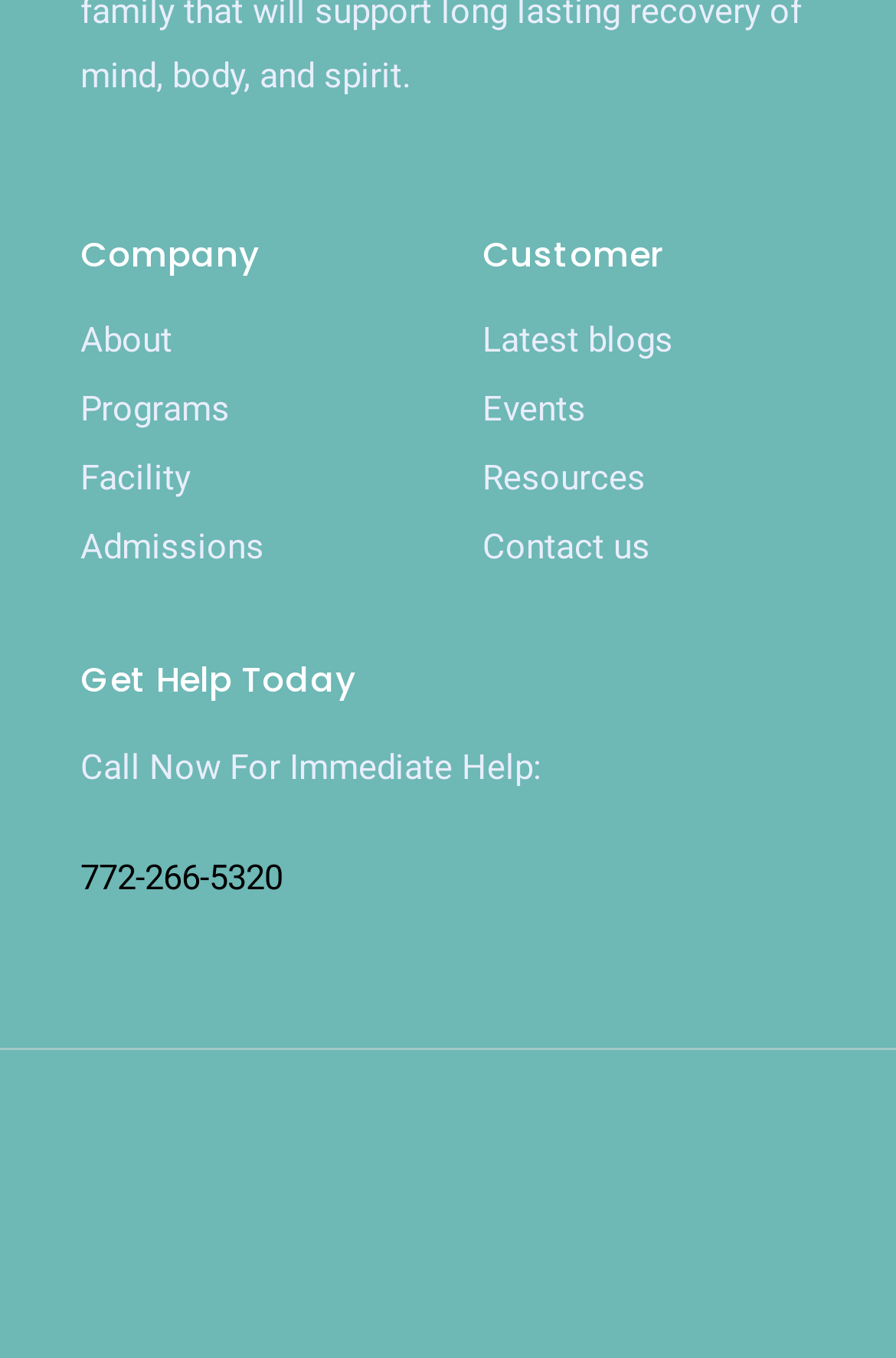What is the phone number for immediate help?
Answer with a single word or phrase by referring to the visual content.

772-266-5320